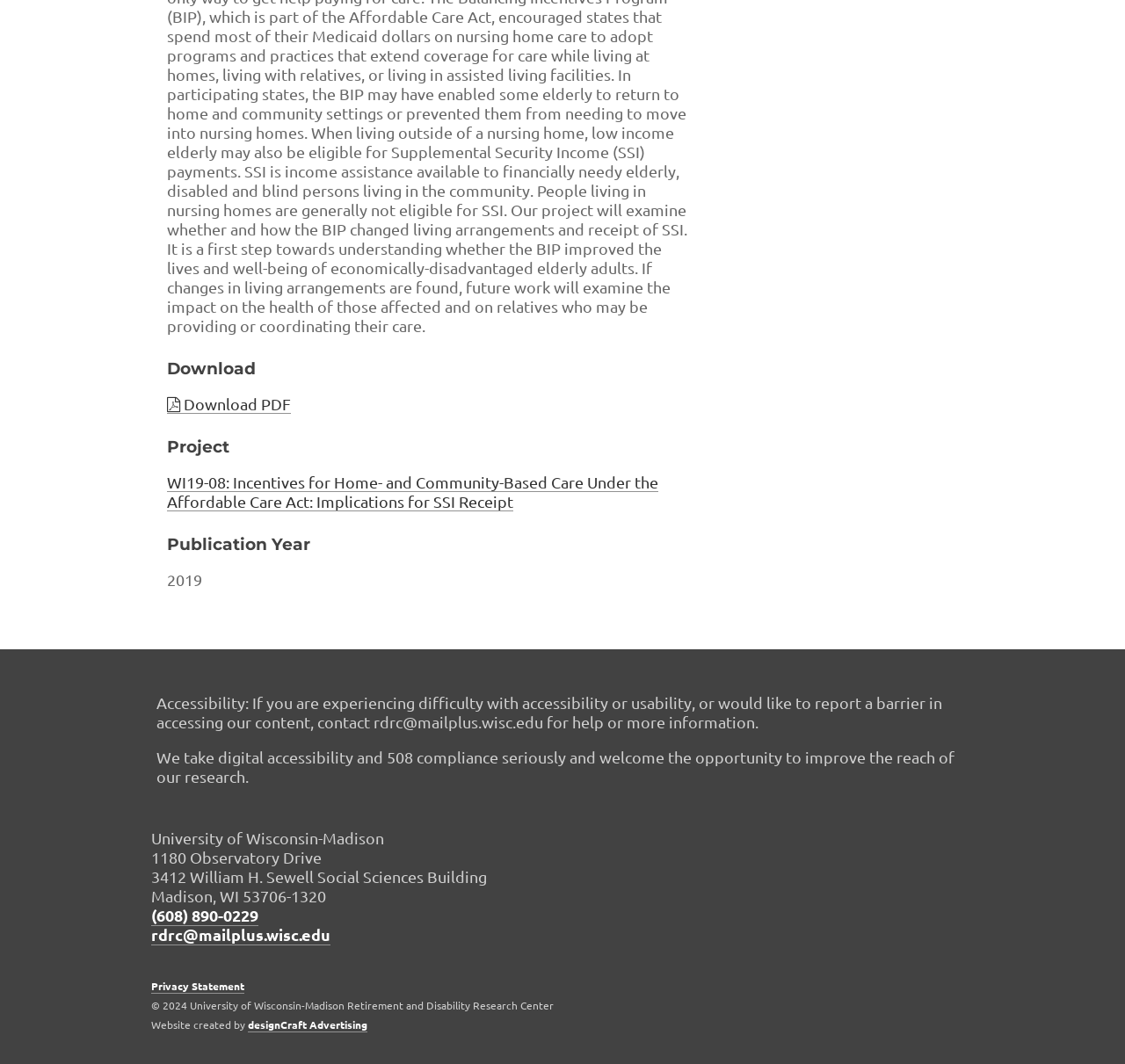For the element described, predict the bounding box coordinates as (top-left x, top-left y, bottom-right x, bottom-right y). All values should be between 0 and 1. Element description: PICK- UP

None